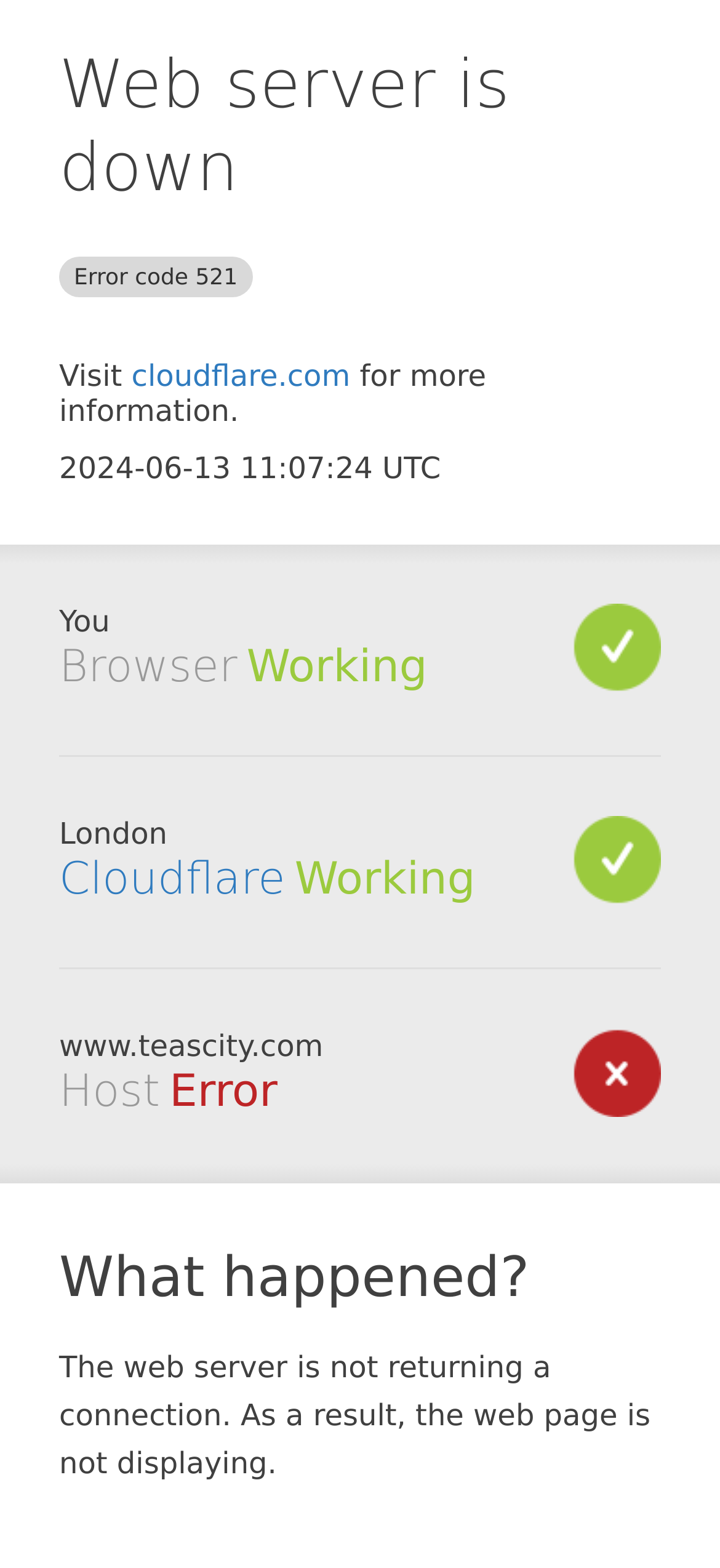Why is the web page not displaying?
Please answer the question with as much detail as possible using the screenshot.

The reason for the web page not displaying is mentioned in the section 'What happened?' on the webpage, which states that 'The web server is not returning a connection. As a result, the web page is not displaying.'